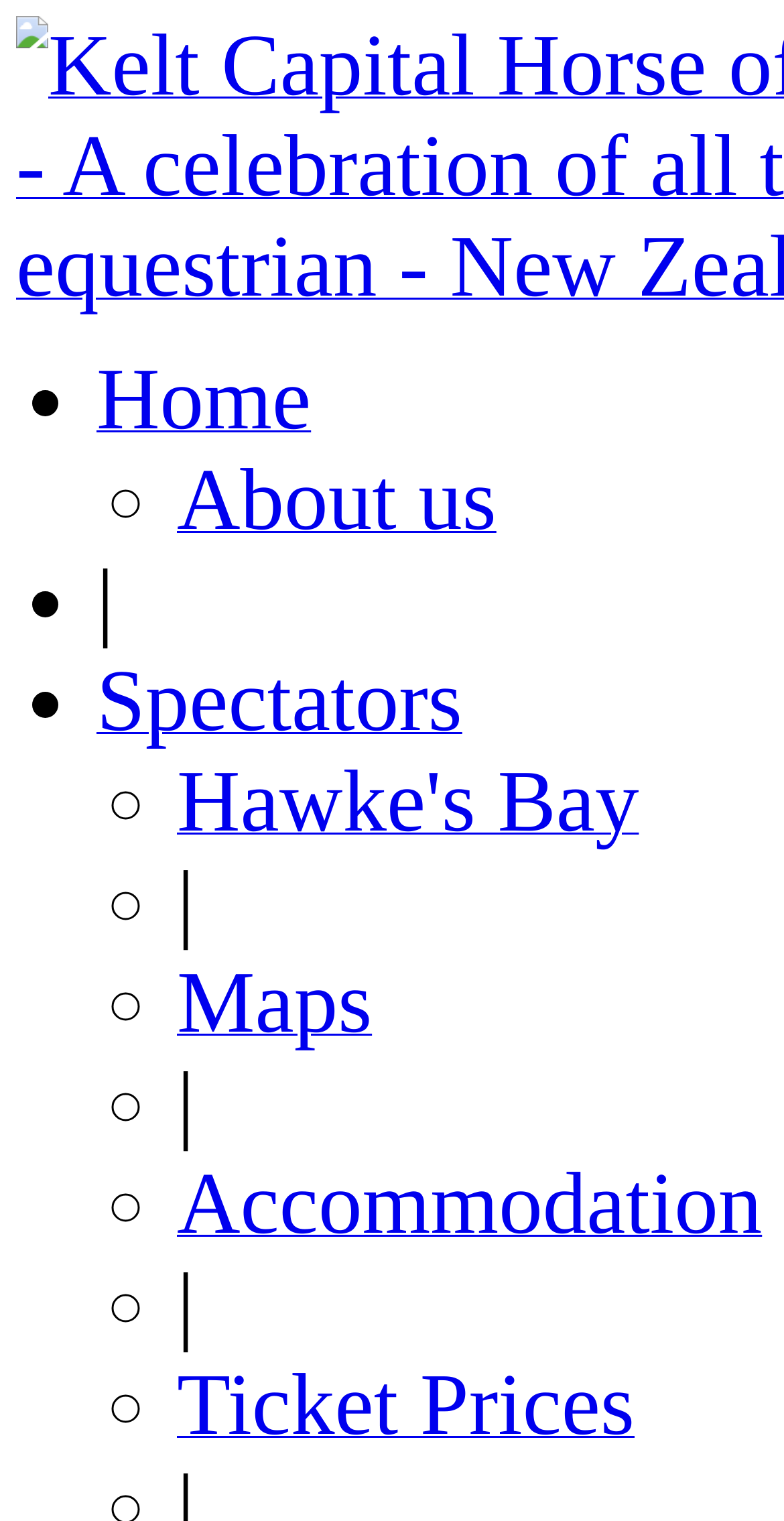Find the bounding box coordinates for the element that must be clicked to complete the instruction: "explore Hawke's Bay". The coordinates should be four float numbers between 0 and 1, indicated as [left, top, right, bottom].

[0.226, 0.529, 0.815, 0.551]